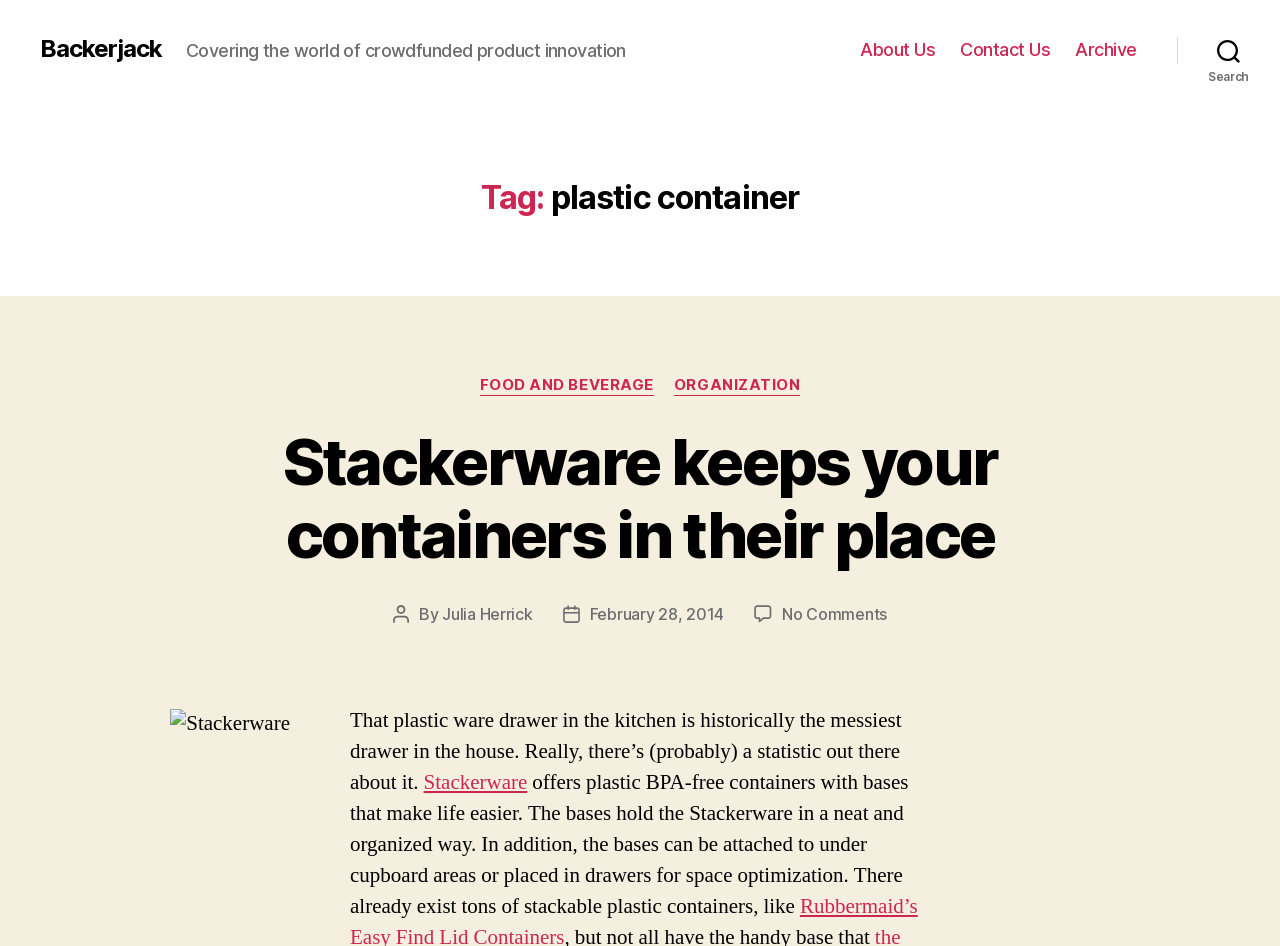Carefully observe the image and respond to the question with a detailed answer:
What is the name of the product being described?

I found the product name by looking at the heading 'Stackerware keeps your containers in their place' and also the image caption 'Stackerware'.